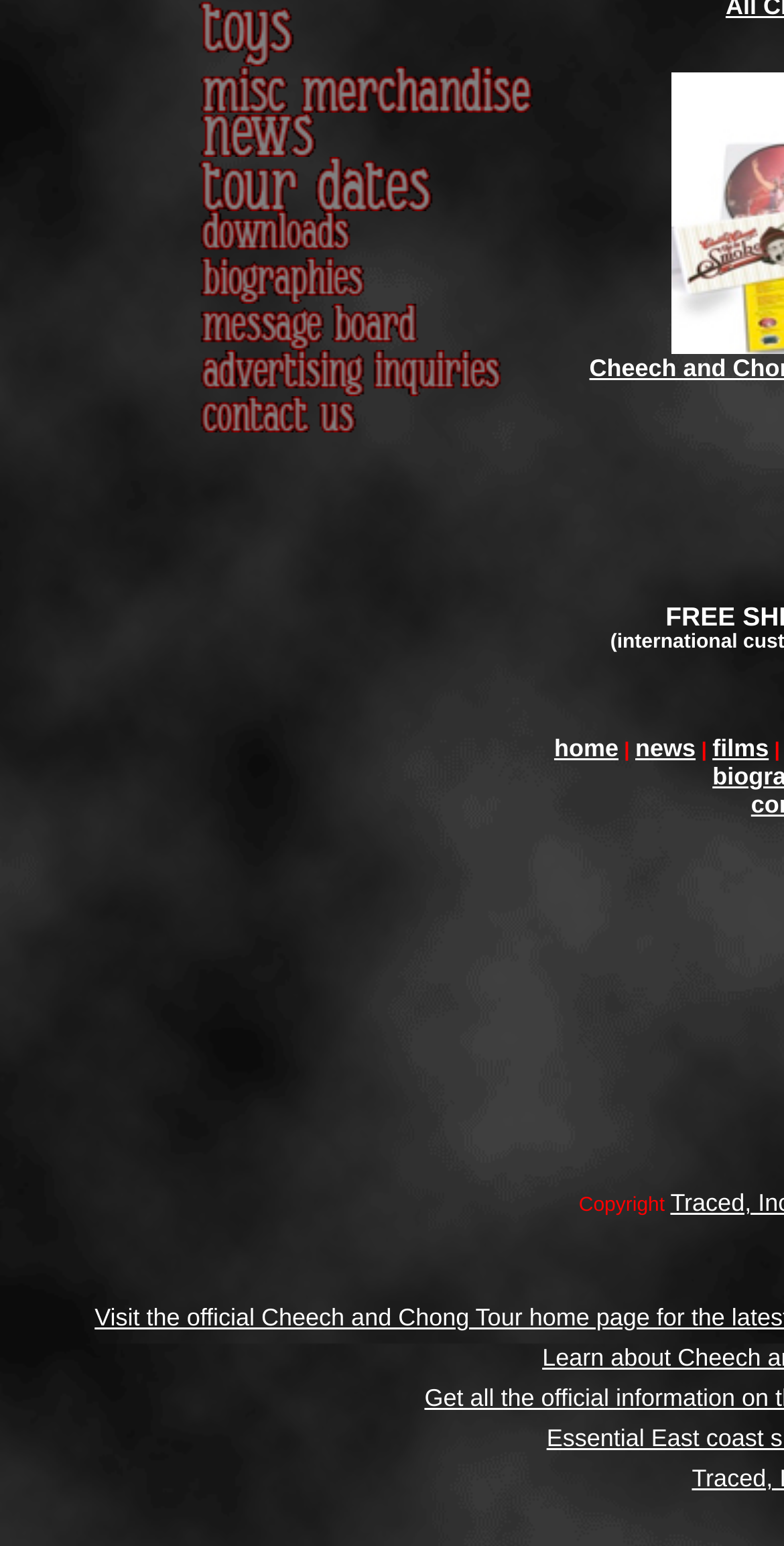Find the bounding box coordinates for the HTML element described in this sentence: "alt="Cheech & Chong Merchandise" name="films_01111111"". Provide the coordinates as four float numbers between 0 and 1, in the format [left, top, right, bottom].

[0.236, 0.059, 0.697, 0.077]